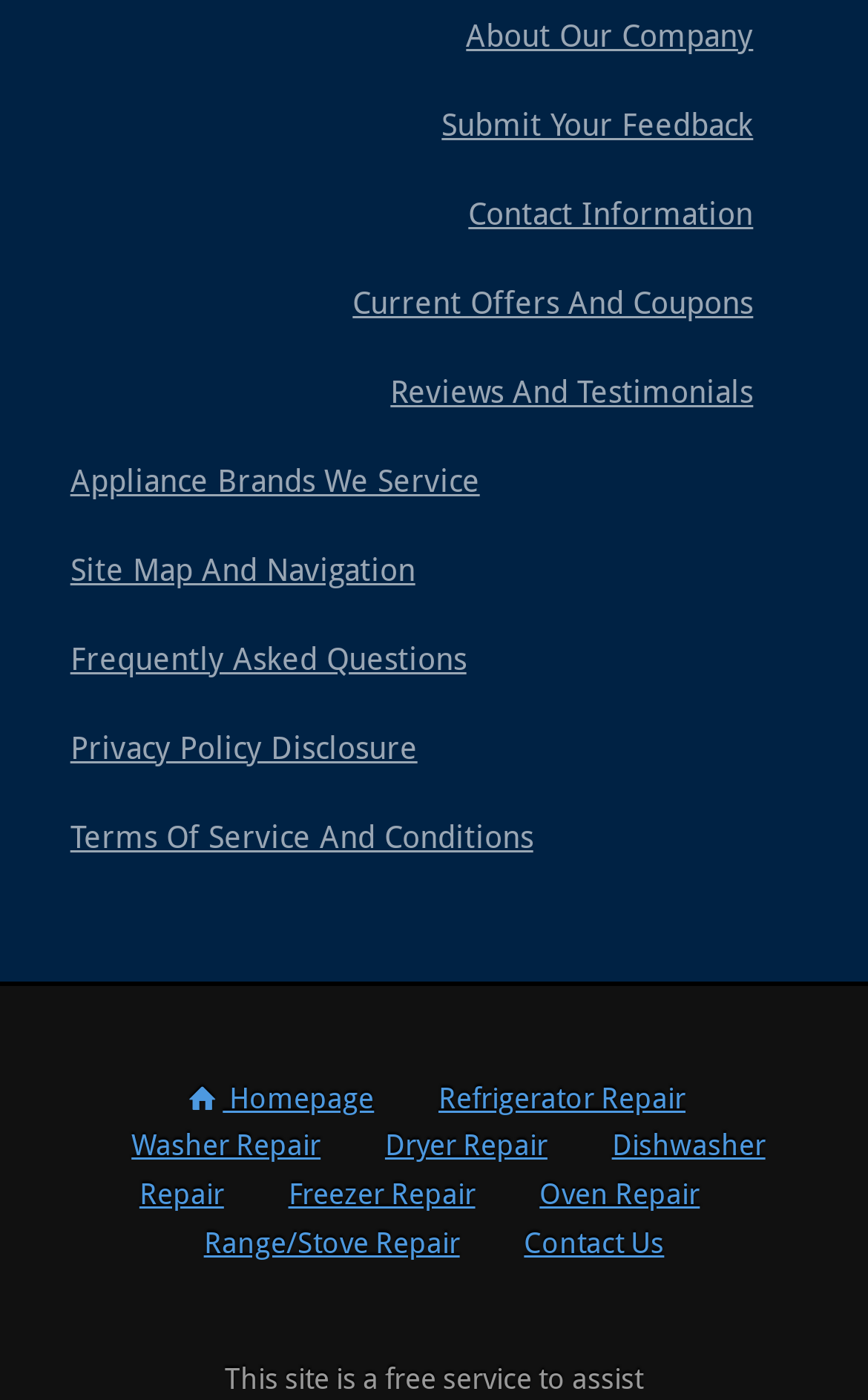Please identify the bounding box coordinates of the element I should click to complete this instruction: 'View Current Offers And Coupons'. The coordinates should be given as four float numbers between 0 and 1, like this: [left, top, right, bottom].

[0.406, 0.204, 0.868, 0.229]